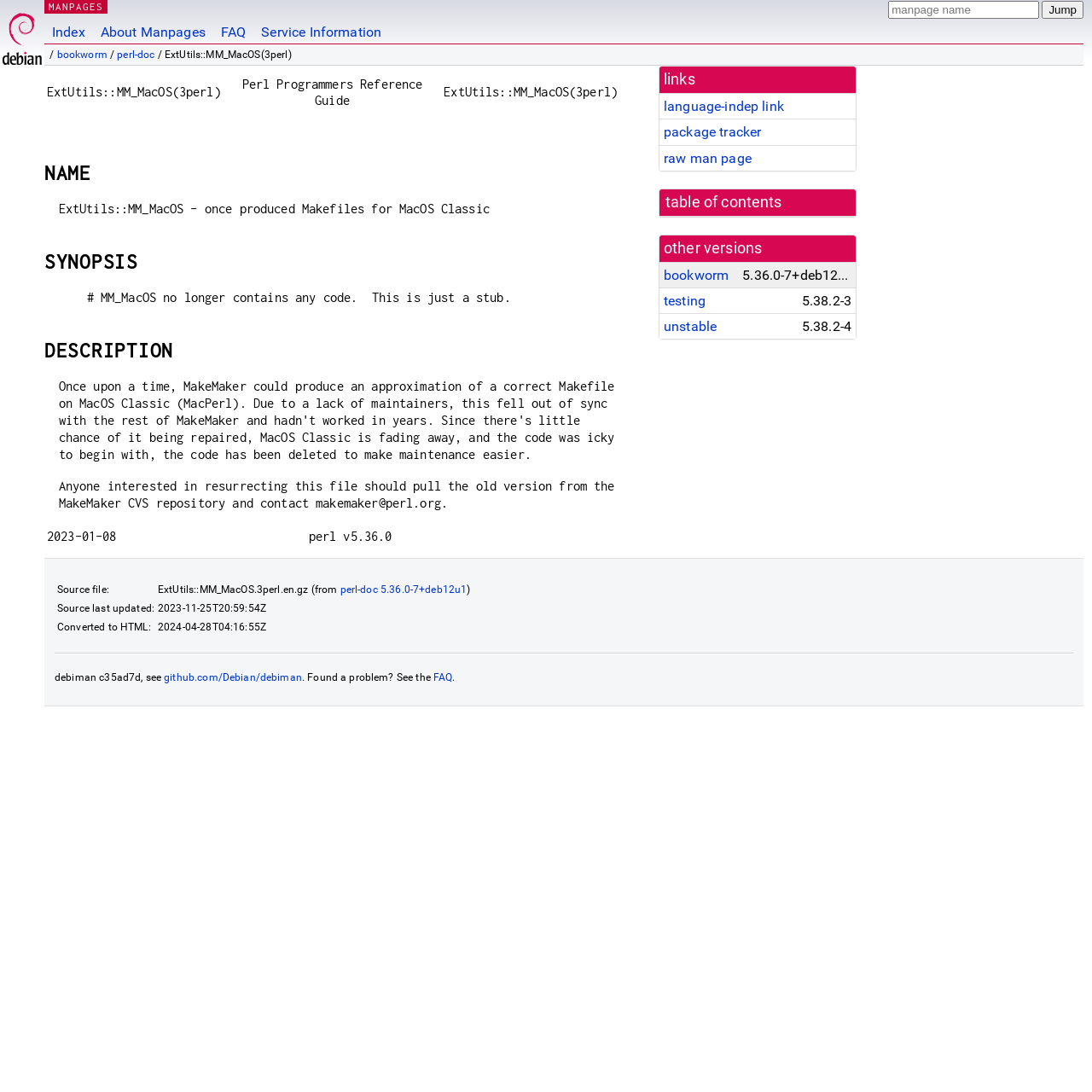What is the last updated date of the source file?
Deliver a detailed and extensive answer to the question.

The last updated date of the source file can be found in the LayoutTable element, which contains information about the source file. The specific date is located in the LayoutTableCell element with the text 'Source last updated:'.